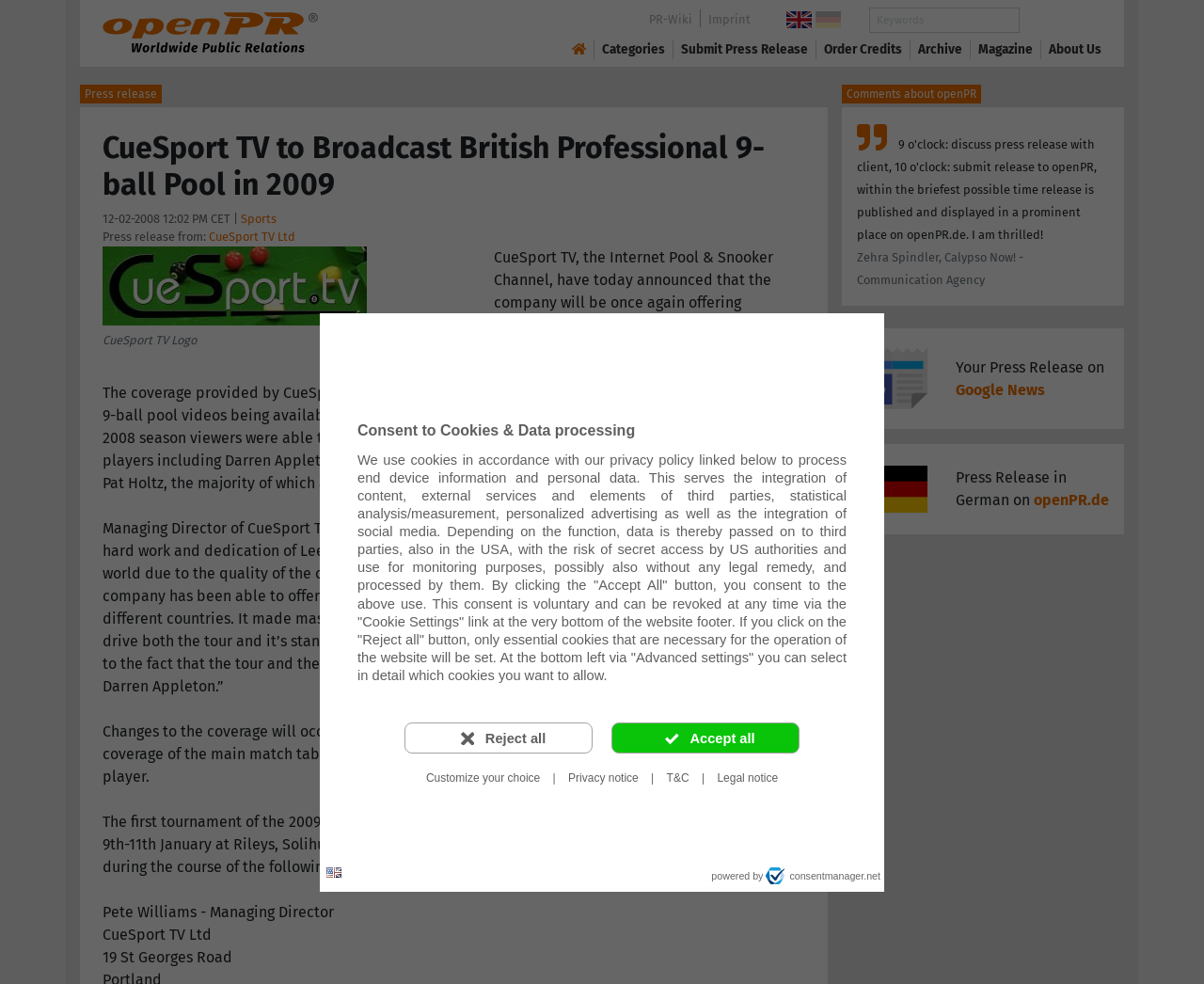Provide the bounding box coordinates of the HTML element described as: "Customize your choice". The bounding box coordinates should be four float numbers between 0 and 1, i.e., [left, top, right, bottom].

[0.346, 0.775, 0.456, 0.806]